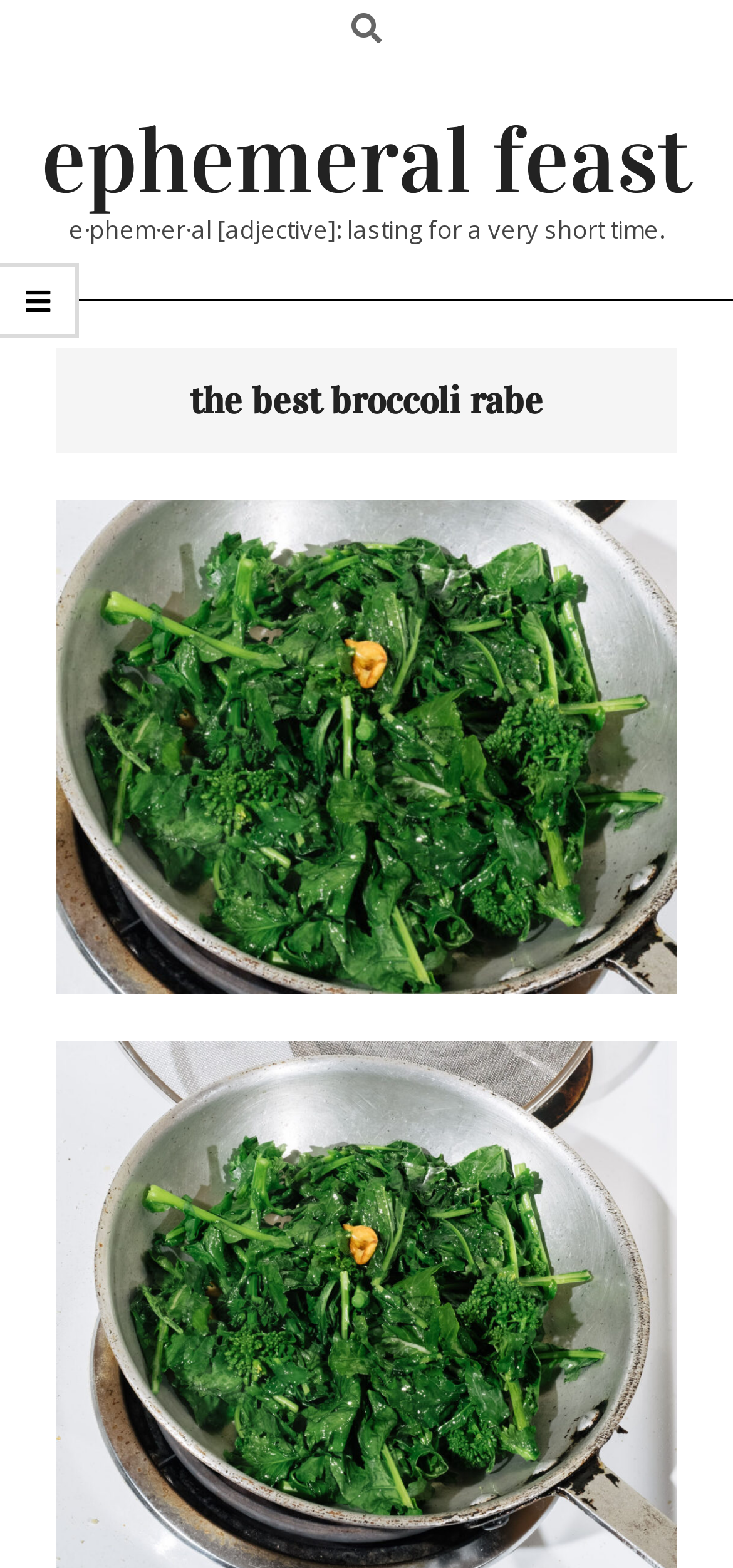Provide the bounding box coordinates for the UI element that is described as: "Menu".

[0.0, 0.167, 0.108, 0.215]